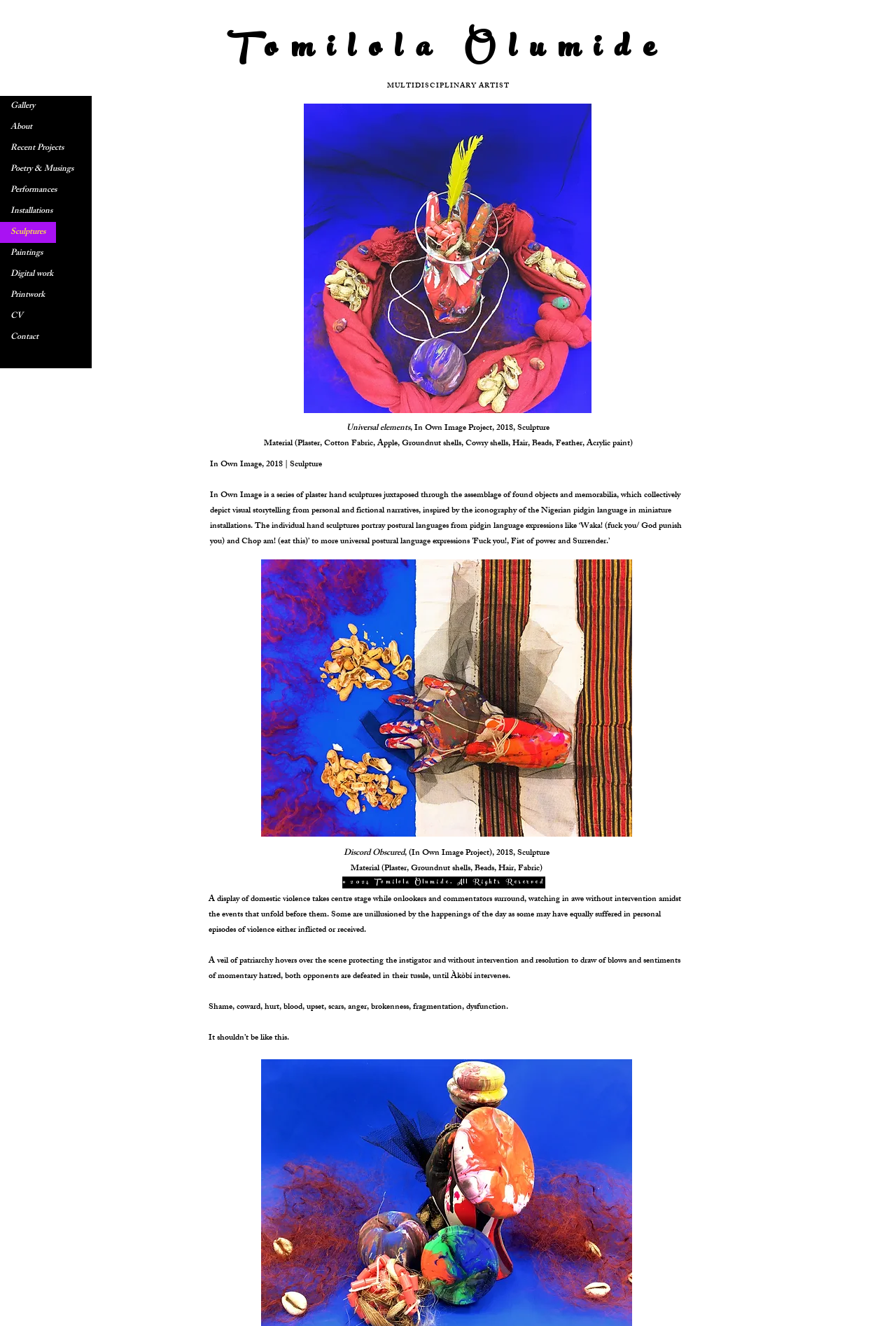Please provide a comprehensive response to the question based on the details in the image: What is the theme of the sculpture 'Discord Obscured'?

The theme of the sculpture 'Discord Obscured' can be inferred from the text 'A display of domestic violence takes centre stage while onlookers and commentators surround, watching in awe without intervention amidst the events that unfold before them.' with bounding box coordinates [0.233, 0.673, 0.76, 0.707].